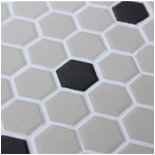Create an extensive caption that includes all significant details of the image.

This image showcases a close-up view of a stylish hexagonal tile design, featuring a combination of light and dark shades. The predominant colors are soft grays, accented by deep black tiles that create a striking contrast. The arrangement of the hexagons adds a modern geometric appeal, making it an excellent choice for various applications such as backsplashes, walls, or flooring. This tile pattern is part of the "Hexágono CZO013Y" collection, highlighting its versatility and aesthetic value in contemporary interior design.